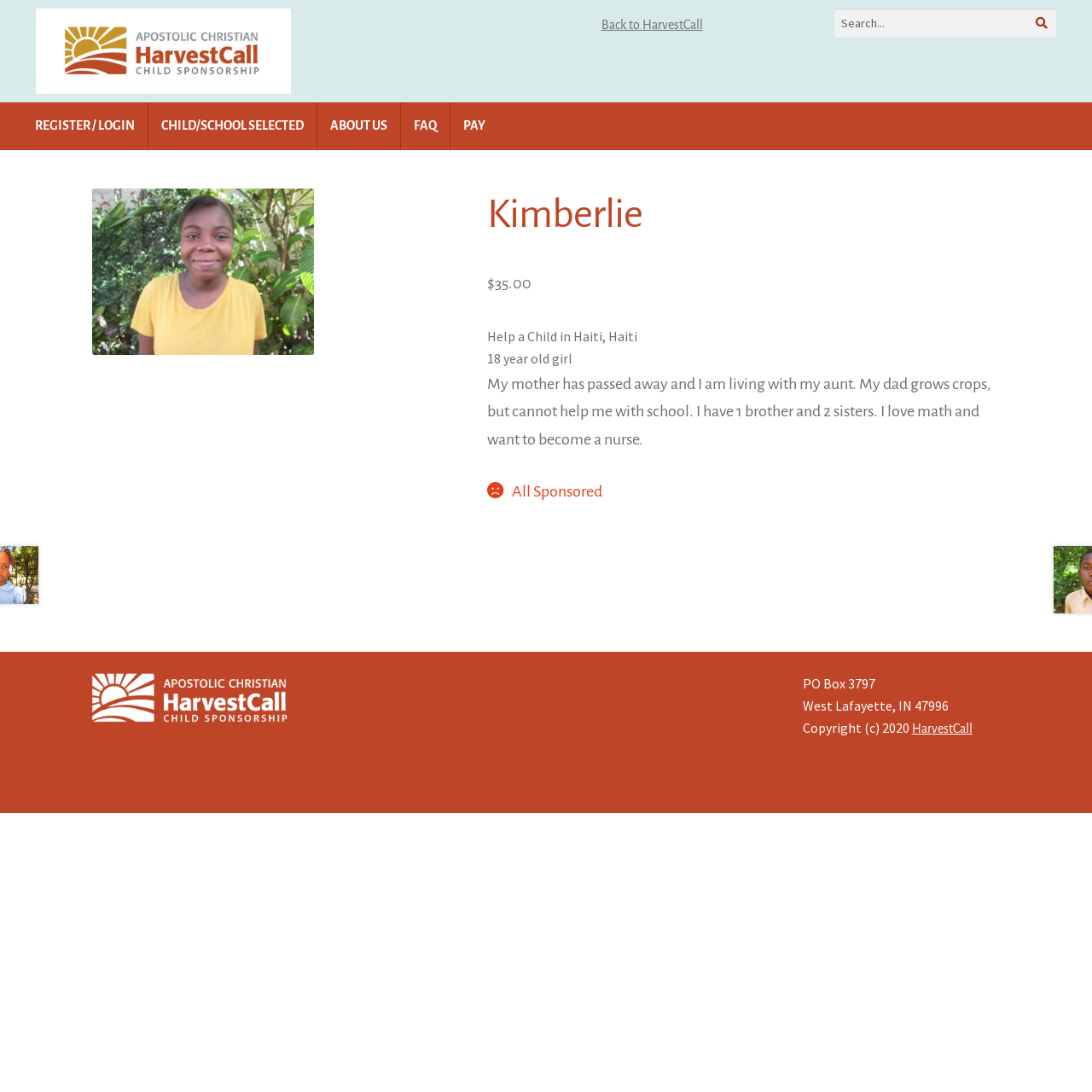Kindly provide the bounding box coordinates of the section you need to click on to fulfill the given instruction: "Learn more about Kimberlie".

[0.084, 0.173, 0.41, 0.325]